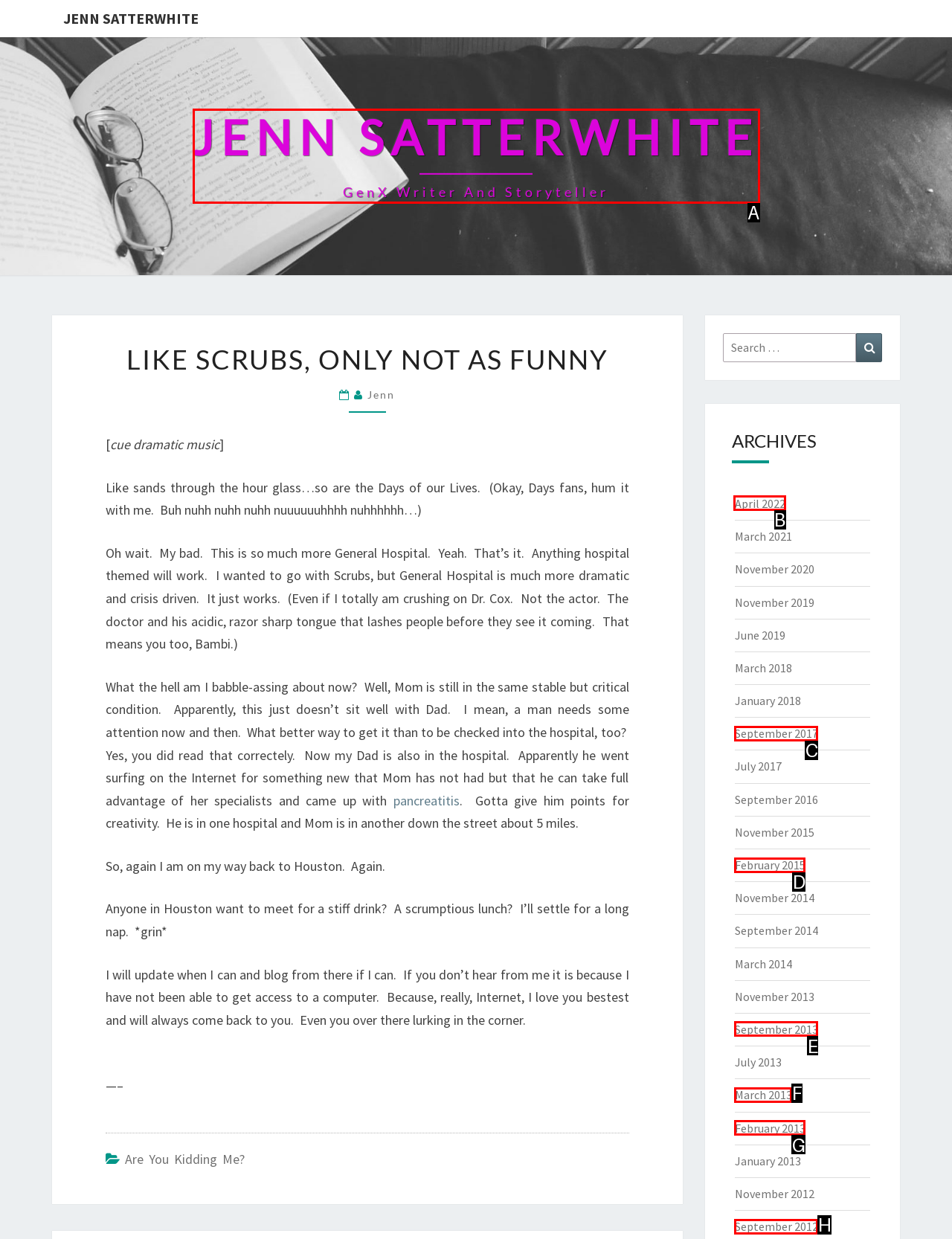Point out the option that needs to be clicked to fulfill the following instruction: View archives from April 2022
Answer with the letter of the appropriate choice from the listed options.

B